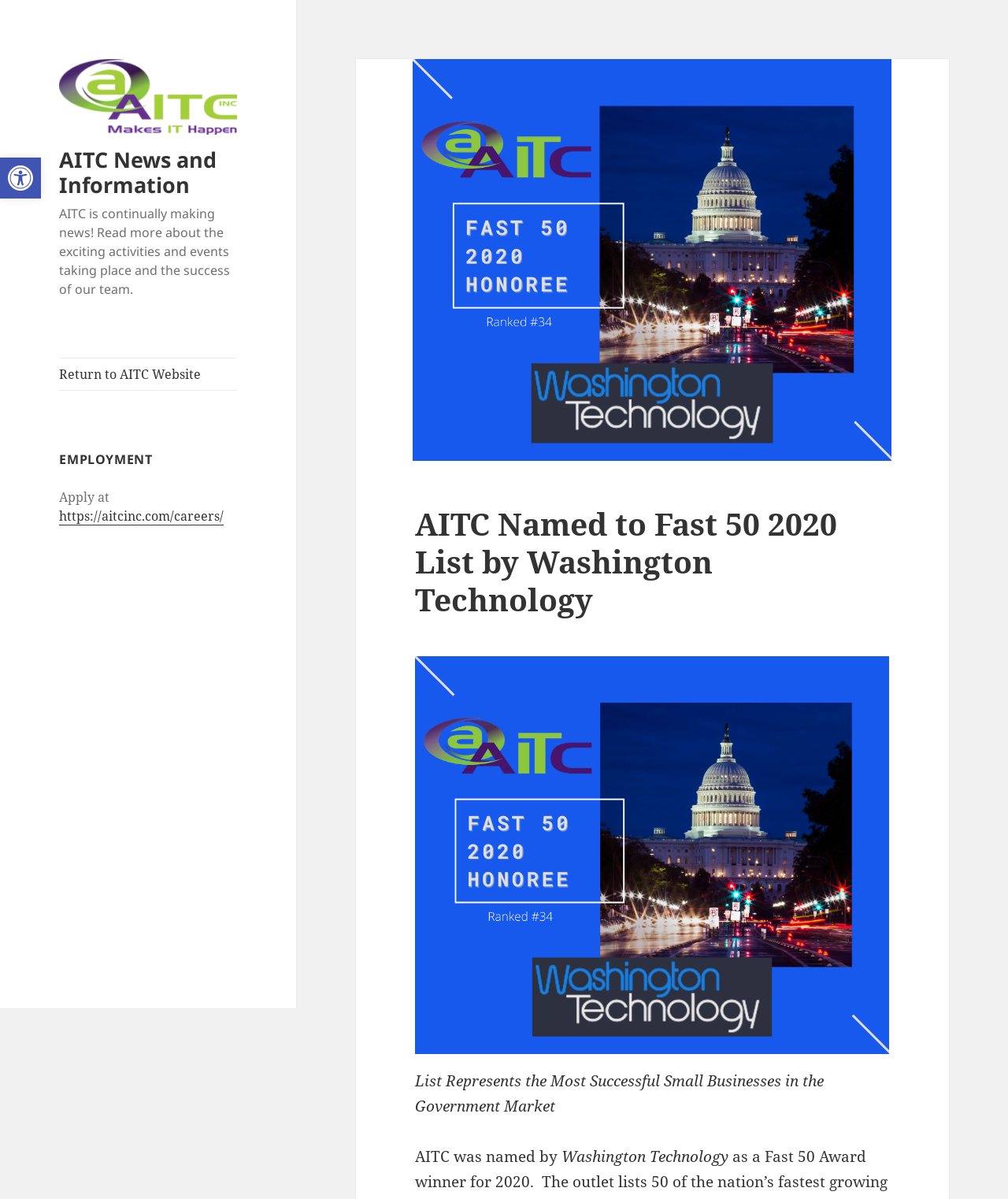Write an extensive caption that covers every aspect of the webpage.

The webpage is about AITC News and Information, with a focus on the company being named to the Fast 50 2020 List by Washington Technology. At the top left corner, there is a link to open the toolbar accessibility tools, accompanied by a small image. Below this, there are two links to AITC News and Information, with an image on the left and a text description on the right.

The main content of the page starts with a brief introduction, stating that AITC is continually making news and inviting readers to read more about the company's activities and events. Below this, there is a link to return to the AITC website.

On the left side of the page, there is a complementary section with a heading "EMPLOYMENT" and a link to apply for jobs at AITC. The main article is on the right side, with a large image taking up most of the space. The article's title, "AITC Named to Fast 50 2020 List by Washington Technology", is displayed prominently above the image. The text describes the list as representing the most successful small businesses in the government market, and mentions that AITC was named by Washington Technology.